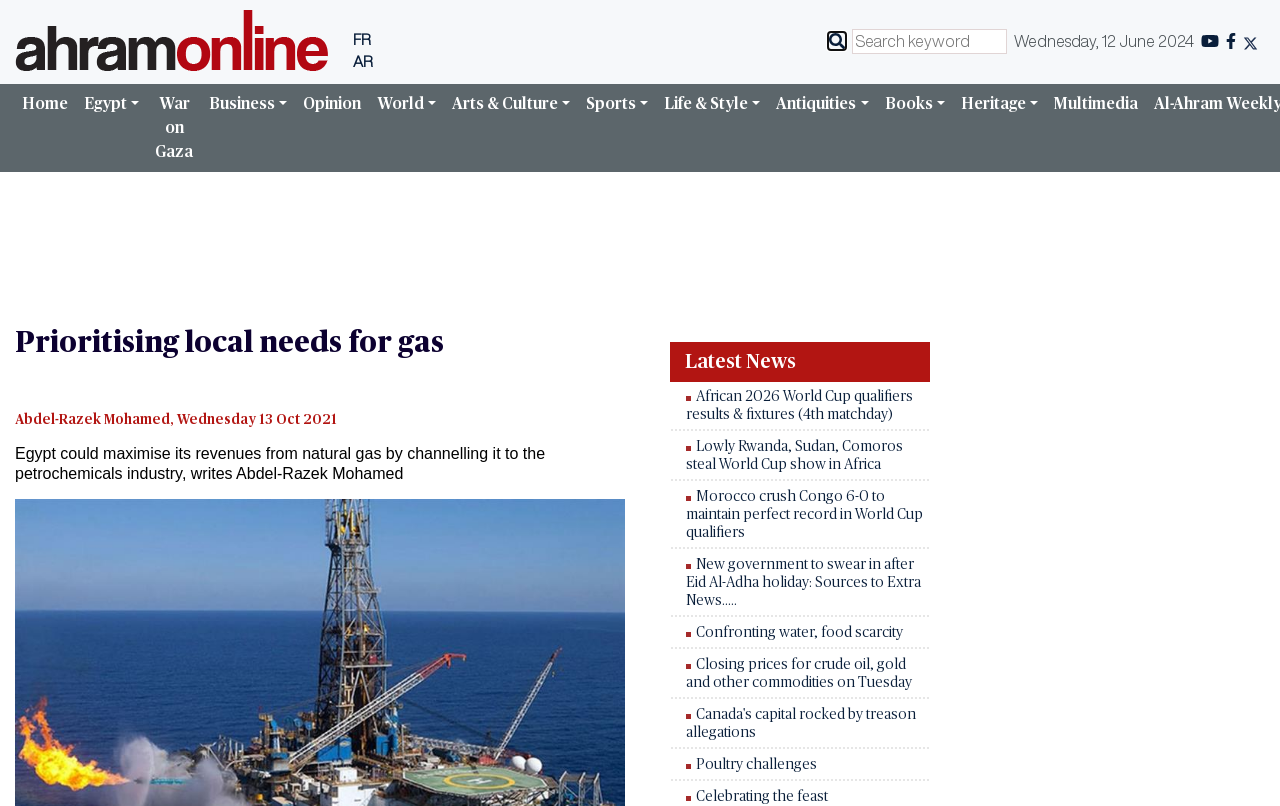Please give a concise answer to this question using a single word or phrase: 
What is the topic of the news article 'Confronting water, food scarcity'?

Water and food scarcity